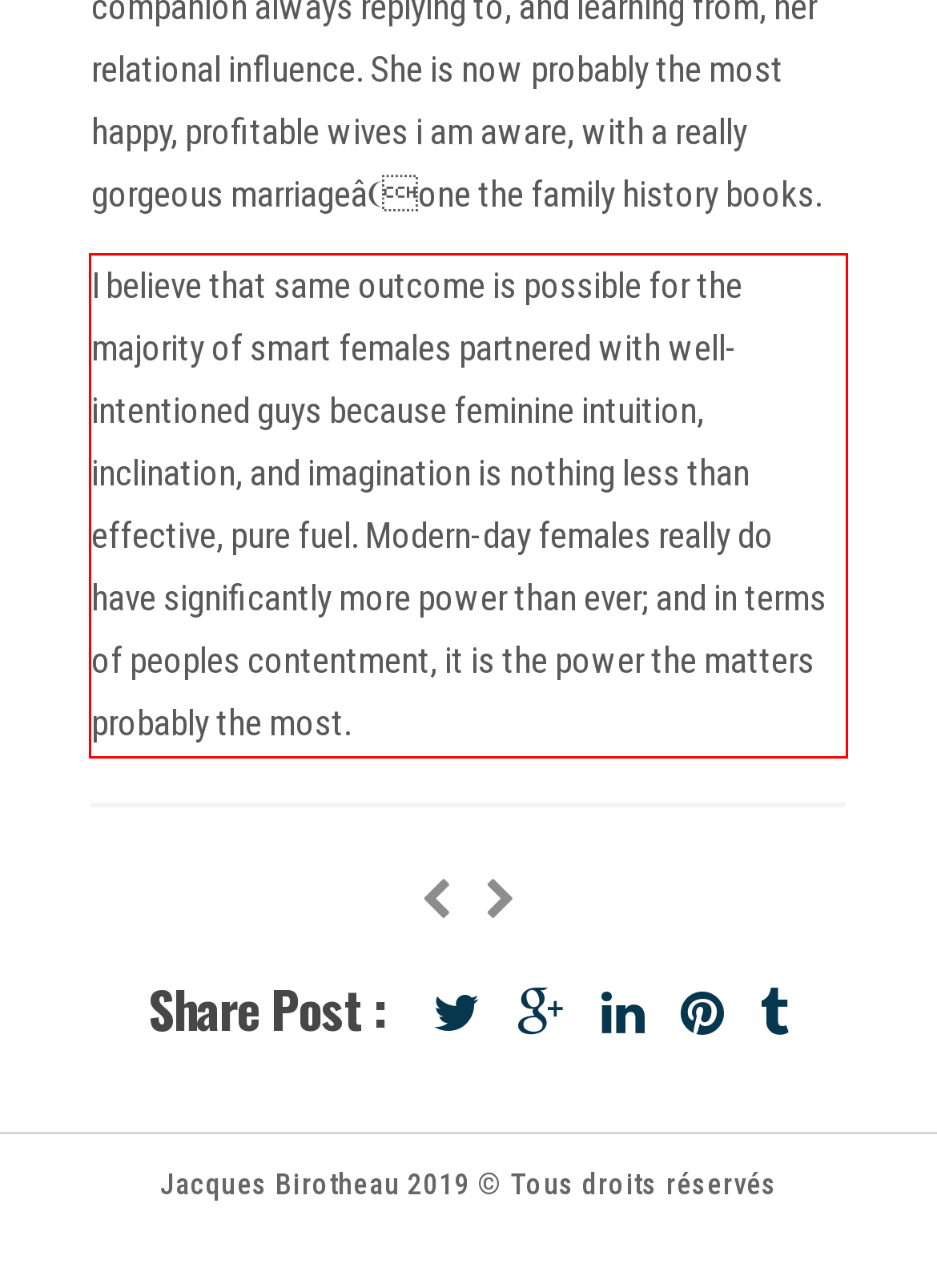There is a UI element on the webpage screenshot marked by a red bounding box. Extract and generate the text content from within this red box.

I believe that same outcome is possible for the majority of smart females partnered with well-intentioned guys because feminine intuition, inclination, and imagination is nothing less than effective, pure fuel. Modern-day females really do have significantly more power than ever; and in terms of peoples contentment, it is the power the matters probably the most.